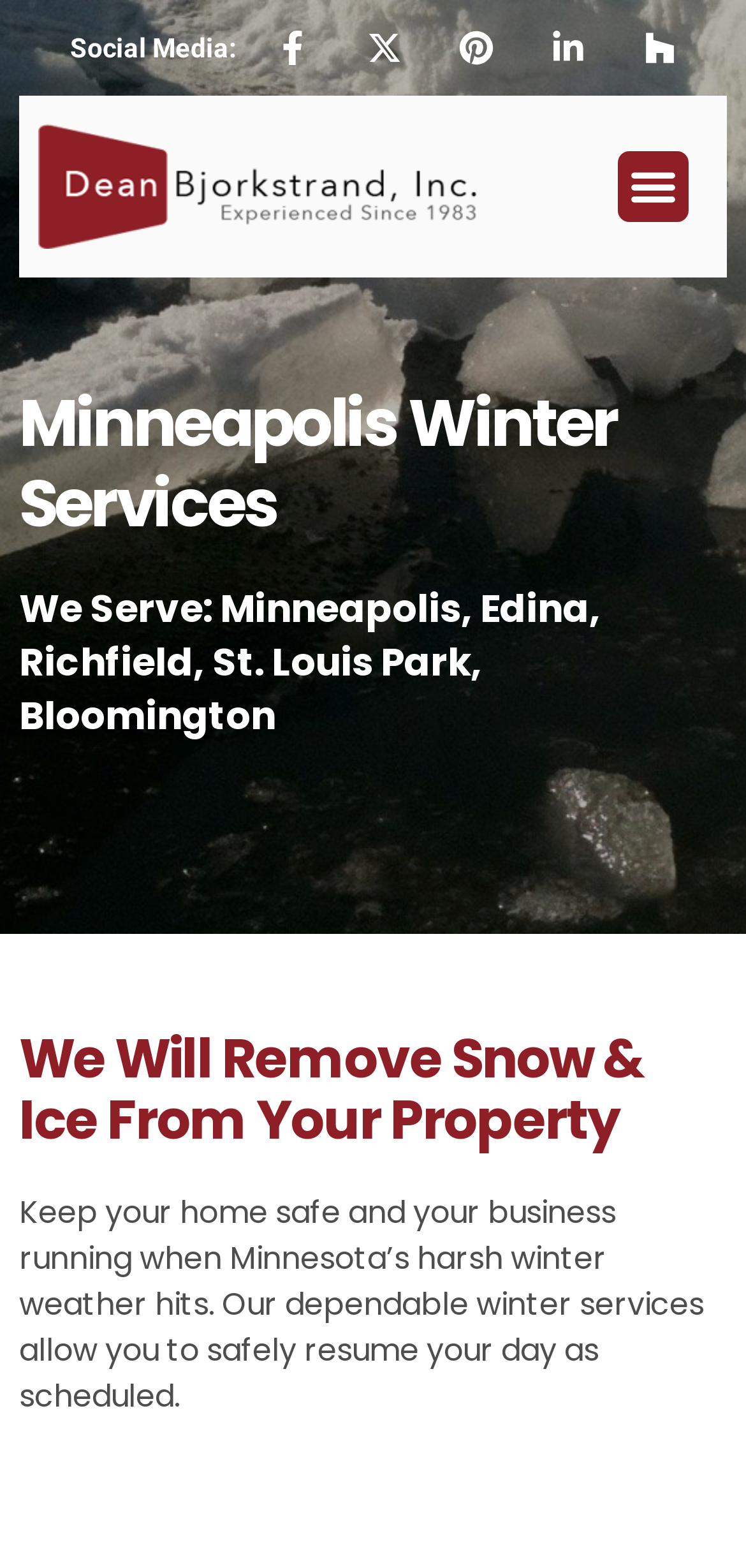Detail the webpage's structure and highlights in your description.

The webpage is about Minneapolis Winter Services, with a focus on snow and ice removal from properties. At the top left, there is a heading that reads "Minneapolis Winter Services". Below this heading, there is a paragraph of text that lists the areas served, including Minneapolis, Edina, Richfield, St. Louis Park, and Bloomington.

To the right of the heading, there is a social media section with five links to Facebook, Twitter, Pinterest, LinkedIn, and Houzz, each accompanied by an icon. Below the social media section, there is a menu toggle button.

The main content of the webpage is divided into two sections. The first section has a heading that reads "We Will Remove Snow & Ice From Your Property". Below this heading, there is a paragraph of text that describes the importance of keeping homes and businesses safe during harsh winter weather.

There are no images on the page apart from the social media icons. The overall layout is organized, with clear headings and concise text.